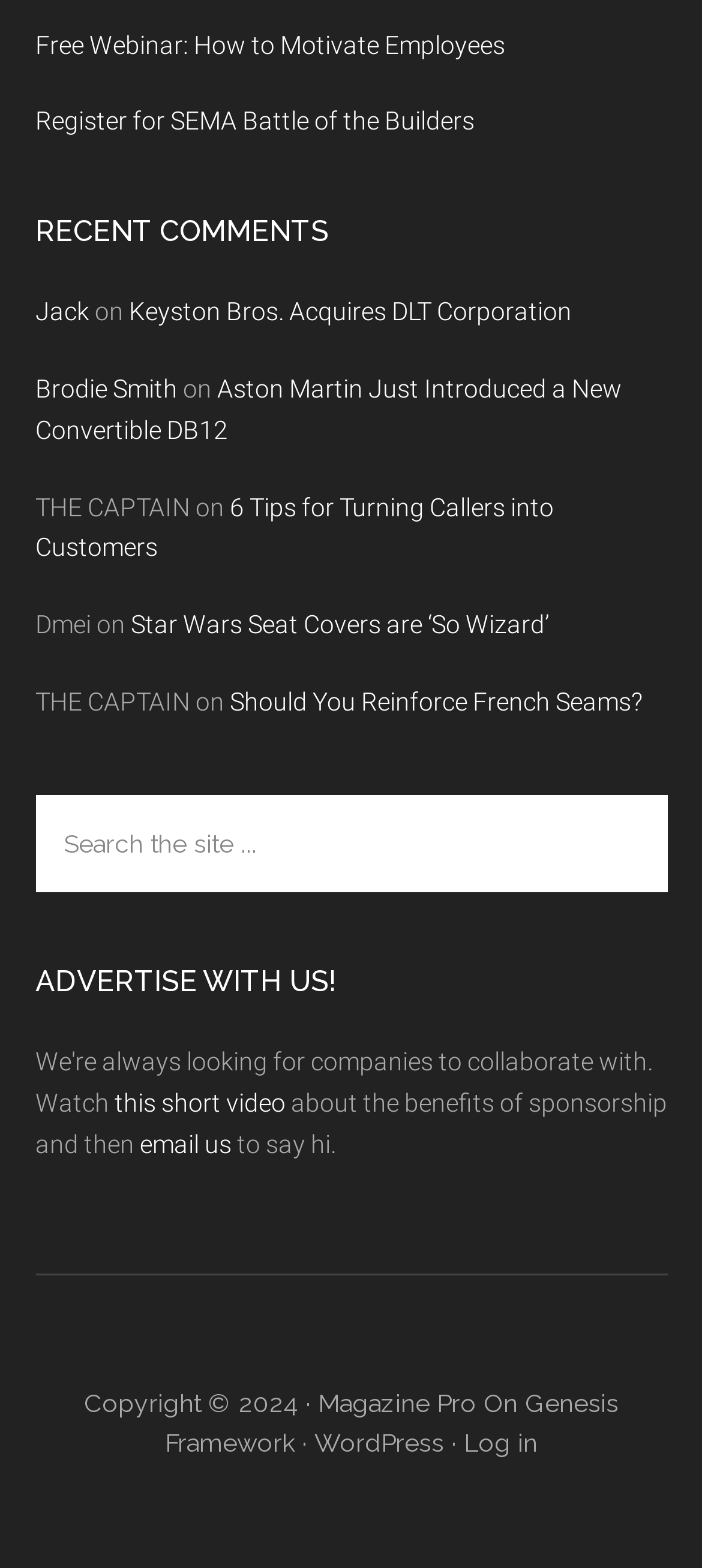Identify the bounding box coordinates for the region of the element that should be clicked to carry out the instruction: "Watch the video about the benefits of sponsorship". The bounding box coordinates should be four float numbers between 0 and 1, i.e., [left, top, right, bottom].

[0.163, 0.694, 0.406, 0.713]